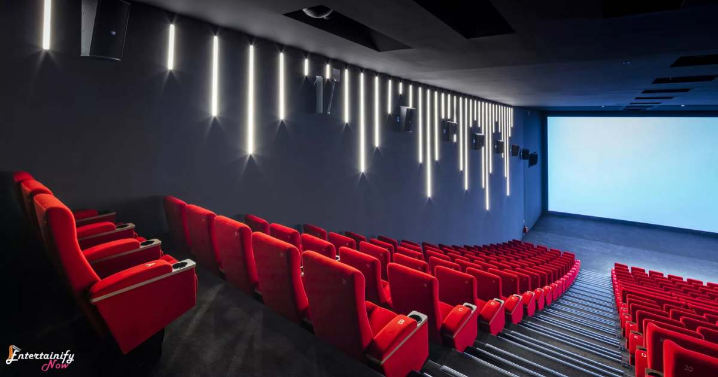Using the elements shown in the image, answer the question comprehensively: What type of lighting is used in the theater?

The caption describes the lighting as 'sleek, minimalist lighting, with thin vertical LED strips illuminating the walls', implying that the type of lighting used is minimalist LED lighting.